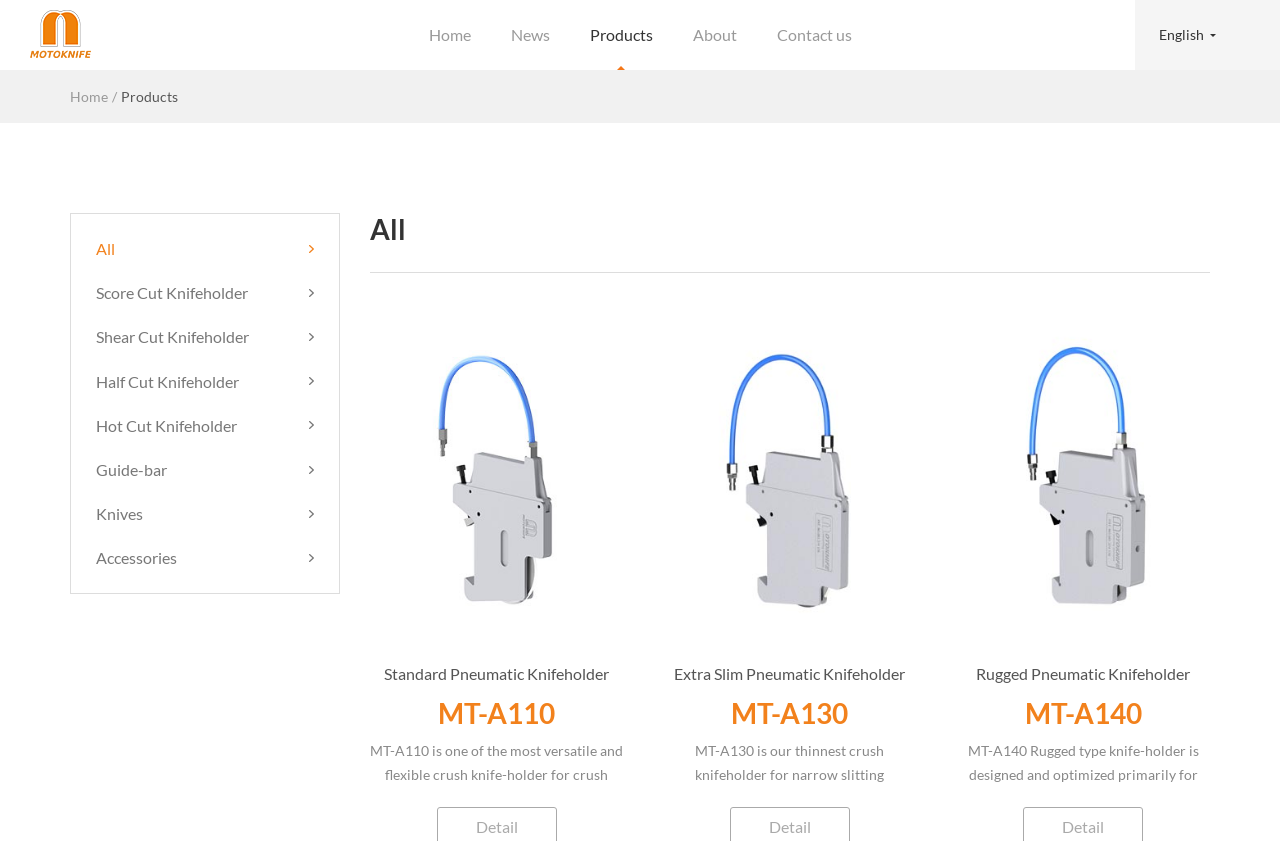How many types of knifeholders are listed?
Based on the image, answer the question with as much detail as possible.

By examining the links on the webpage, I found four types of knifeholders listed: Score Cut Knifeholder, Shear Cut Knifeholder, Half Cut Knifeholder, and Hot Cut Knifeholder.